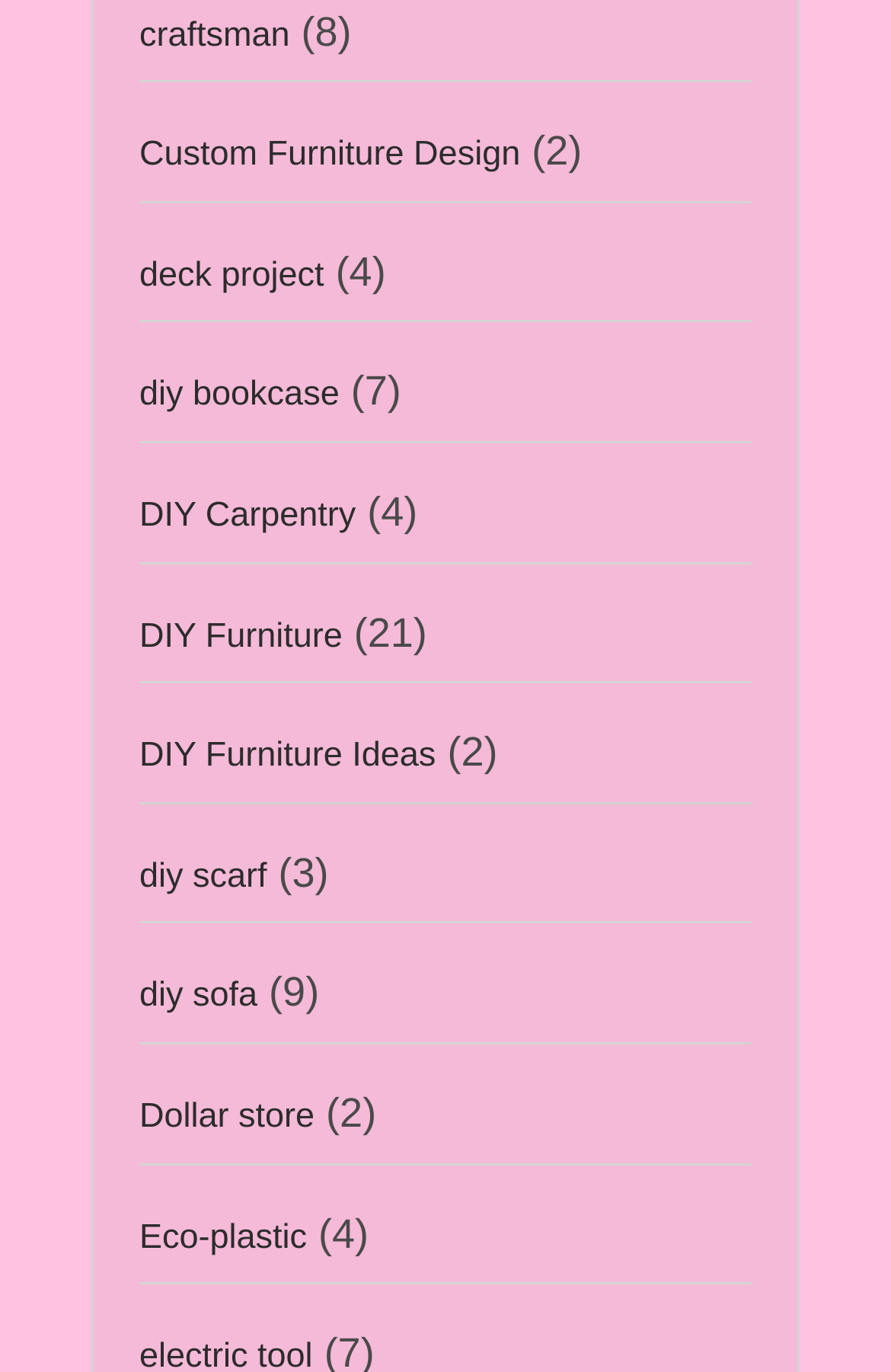What is the tone of the webpage?
Please respond to the question with a detailed and informative answer.

The webpage appears to be informative, providing links and resources for DIY projects and crafts, rather than promotional or sales-oriented.